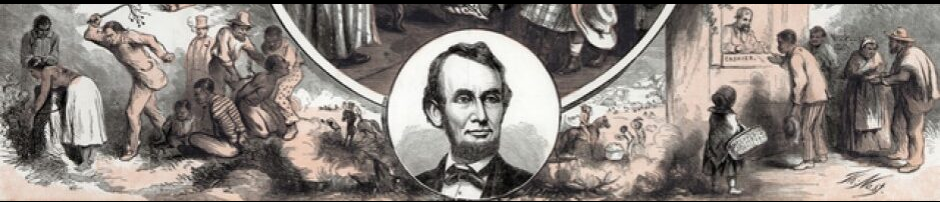Describe the image with as much detail as possible.

The image presented is a historical illustration that captures pivotal moments associated with the emancipation of enslaved individuals in the United States. At the center of the artwork is a portrait of President Abraham Lincoln, a key figure in the abolition of slavery, who is depicted in a serious expression that reflects the weight of his role during this transformative era. Surrounding Lincoln are various scenes illustrating the struggles and resilience of enslaved people, showcasing their labor as well as moments of community interaction. These vignettes highlight the hardships faced during a time of significant social change, emphasizing both the human cost and the collective spirit of those striving for freedom. The artwork serves as a powerful reminder of the historical context of emancipation, underlining the complex interplay between leadership, struggle, and hope in the journey toward liberation.